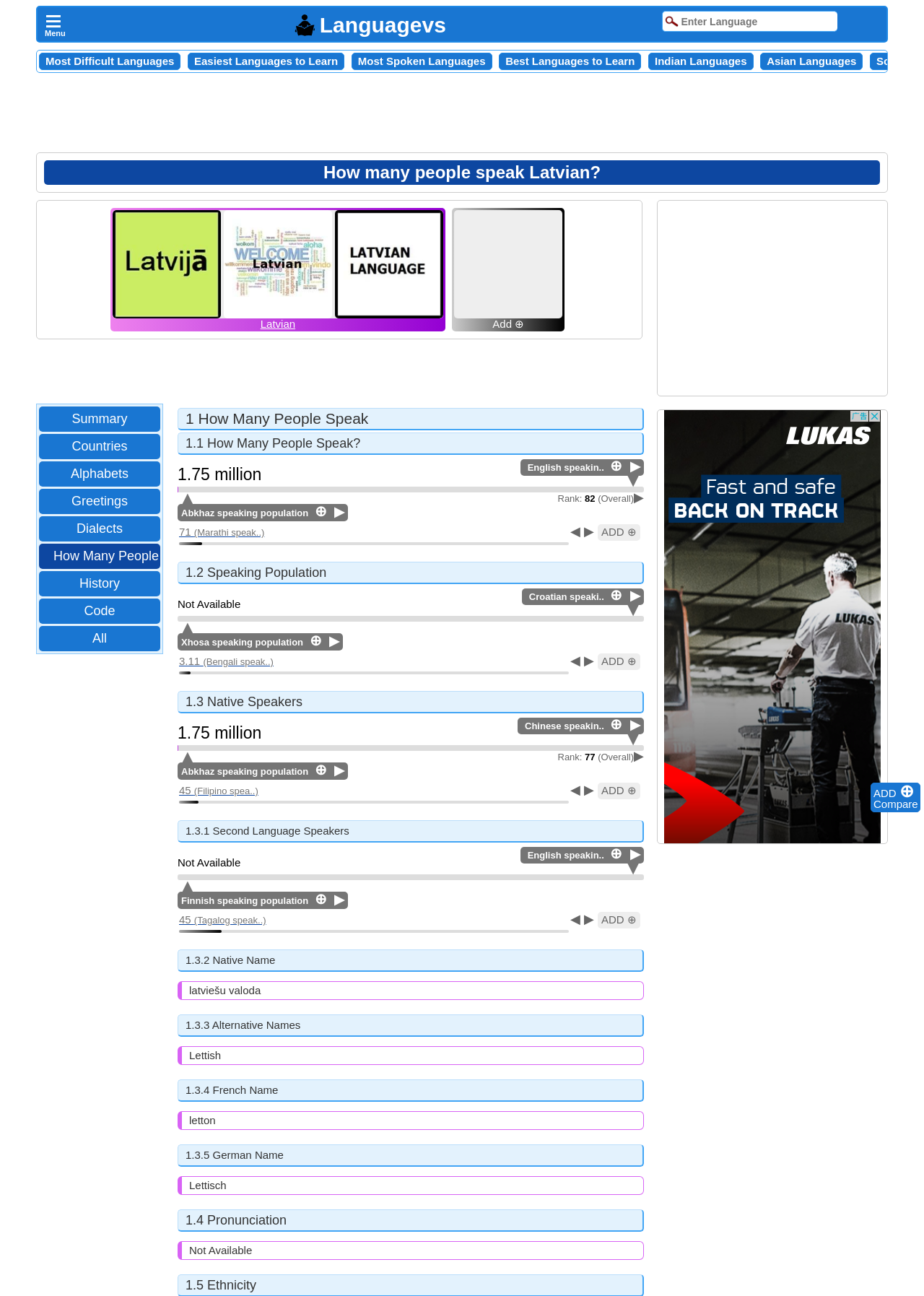Can you look at the image and give a comprehensive answer to the question:
How many people speak Latvian?

The webpage displays the information 'Latvian : How Many People Speak? 1.75 million' in the main section, indicating that 1.75 million people speak Latvian.